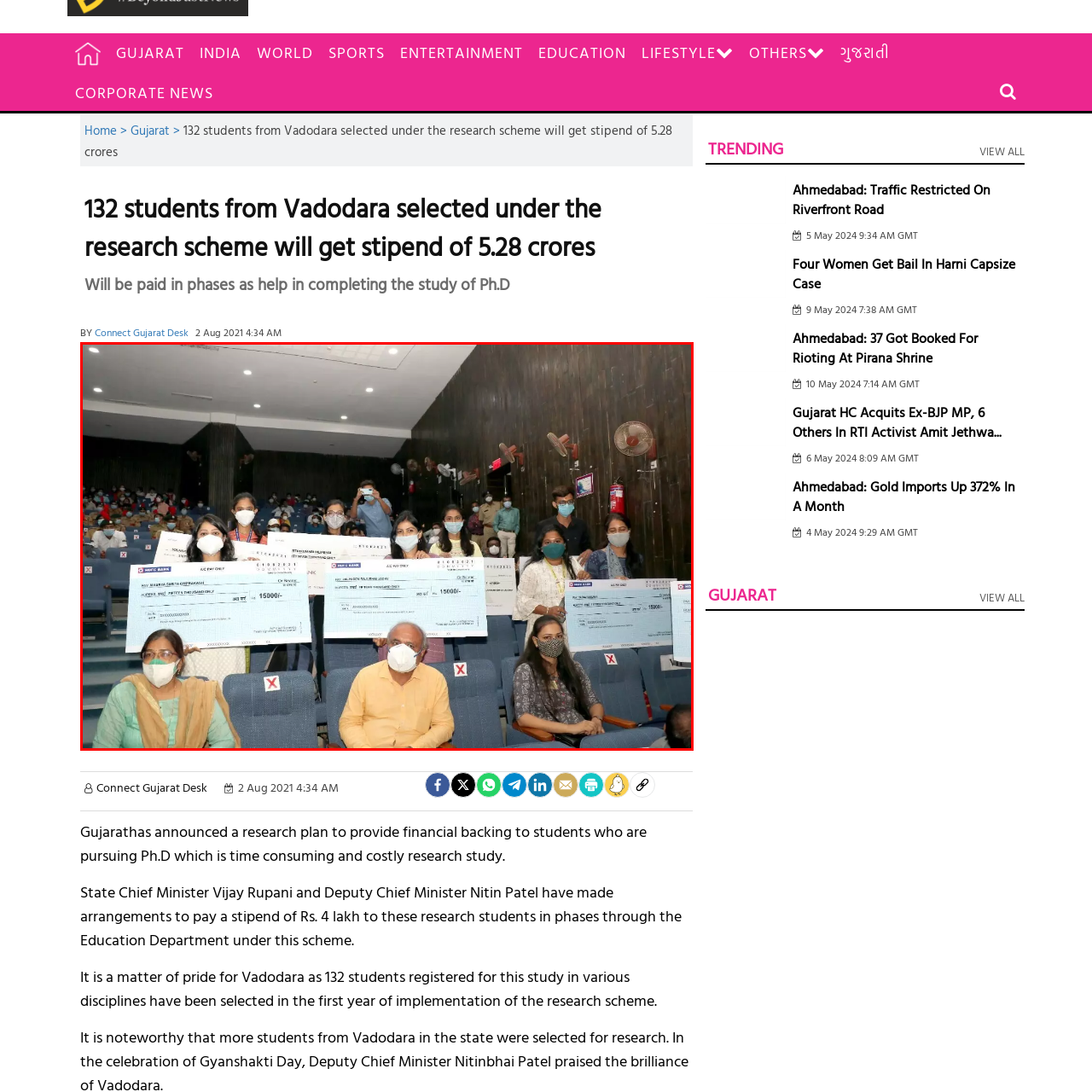Offer an in-depth description of the scene contained in the red rectangle.

In a ceremonial event held in Vadodara, a group of students proudly displays large checks awarded as stipends under a new research scheme. The event, aimed at supporting students pursuing Ph.D. studies, highlights the financial backing of Rs. 5.28 crores for 132 selected candidates. The scene captures several students wearing masks for health safety, standing in the back while holding the checks. In the foreground, a seated individual, also wearing a mask, looks toward the camera, sharing the moment of pride and accomplishment. The venue is filled with attendees, reflecting a community ready to celebrate educational achievements amidst a vibrant atmosphere.